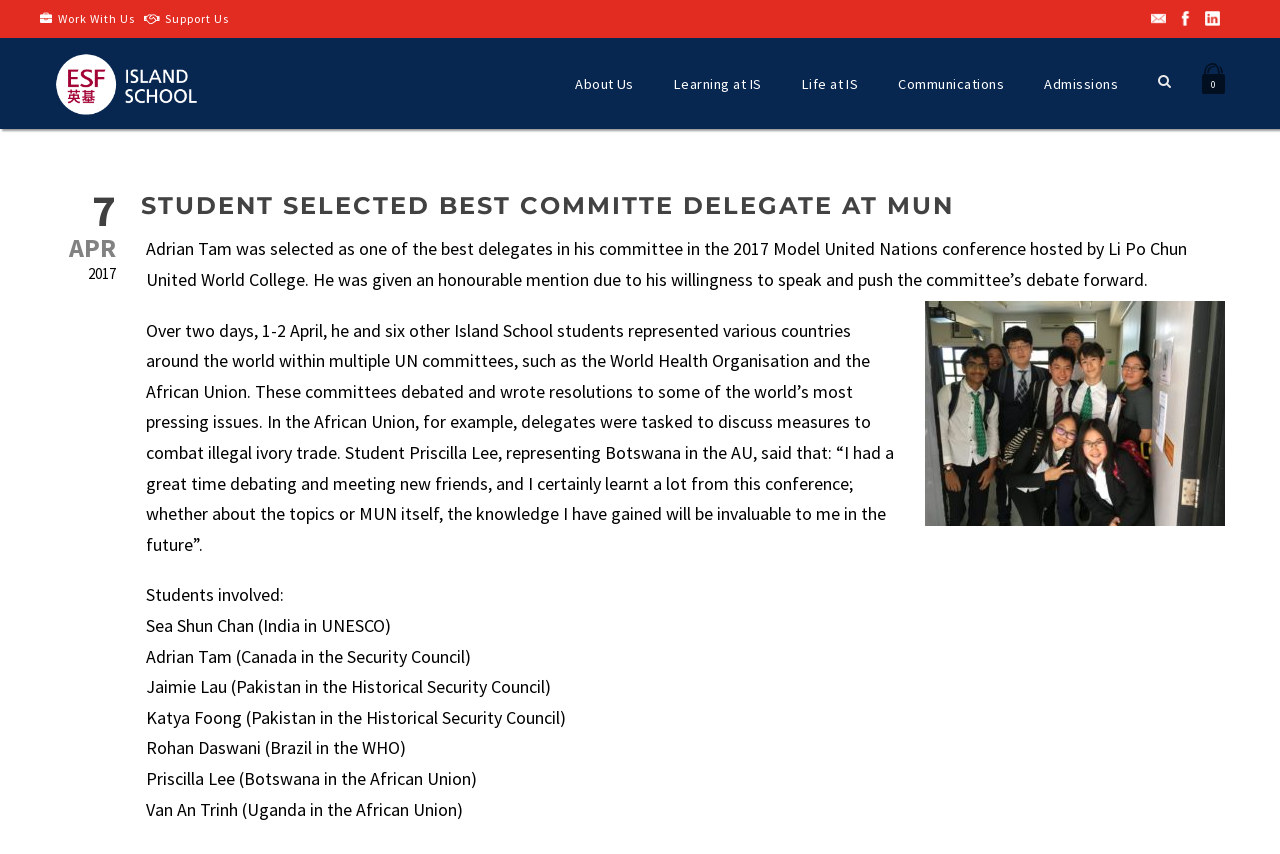Give a comprehensive overview of the webpage, including key elements.

The webpage is about Island School, an ESF (English Schools Foundation) institution, and features a news article about a student, Adrian Tam, who was selected as one of the best delegates in his committee at the 2017 Model United Nations conference. 

At the top of the page, there are several links, including "Work With Us", "Support Us", and social media links to "Email", "Facebook", and "Linkedin". Below these links, there is a horizontal menu with options like "About Us", "Learning at IS", "Life at IS", "Communications", and "Admissions". 

The main content of the page is divided into two sections. The first section has a heading that reads "STUDENT SELECTED BEST COMMITTE DELEGATE AT MUN" and a paragraph that describes Adrian Tam's achievement at the conference. 

The second section is a longer article that provides more details about the conference, including the dates it was held, the countries represented by Island School students, and the committees they participated in. The article also includes quotes from students, including Priscilla Lee, who represented Botswana in the African Union committee. 

Below the article, there is a list of students involved in the conference, including their names and the countries they represented.